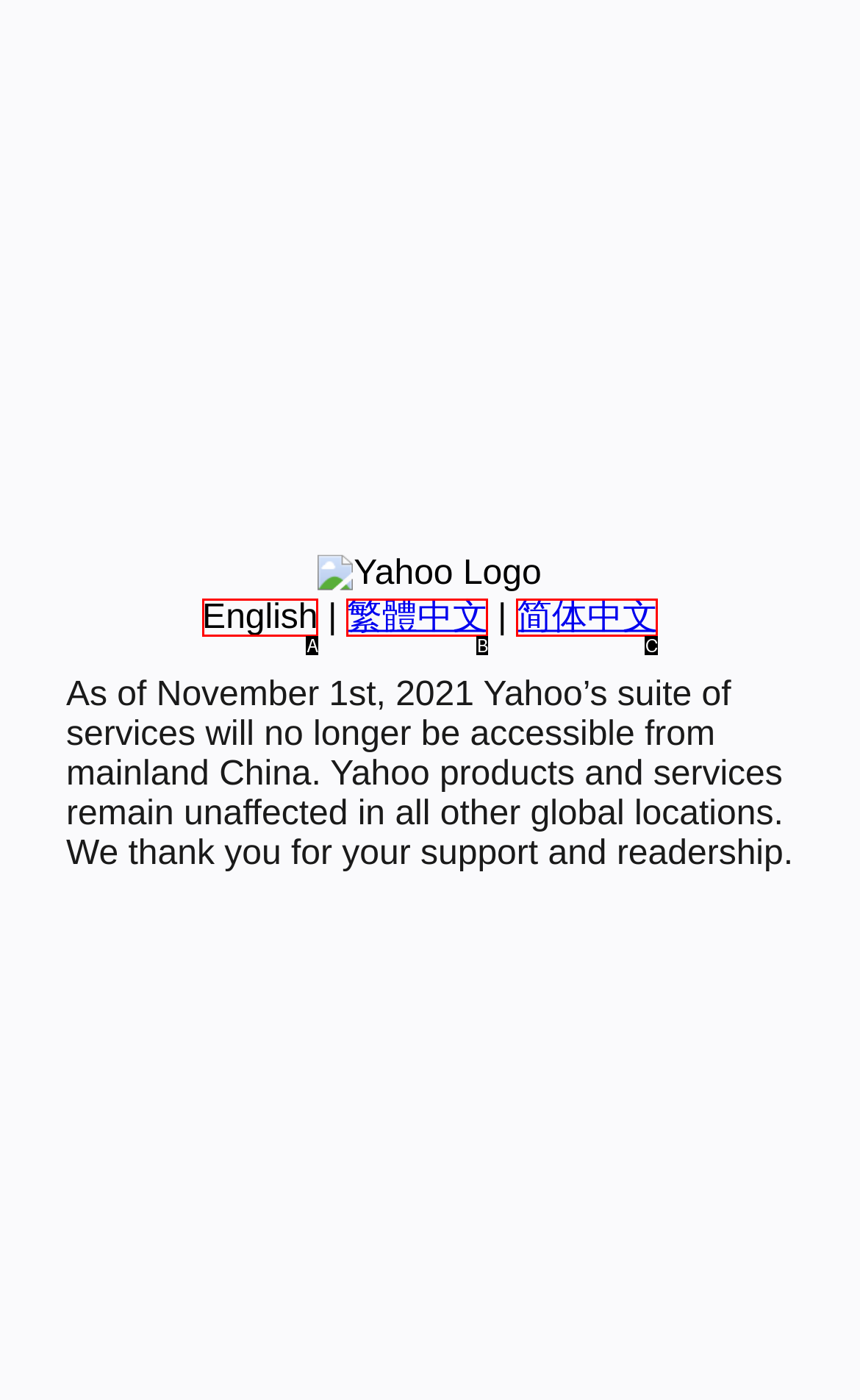Choose the HTML element that best fits the description: alt="Embrace". Answer with the option's letter directly.

None